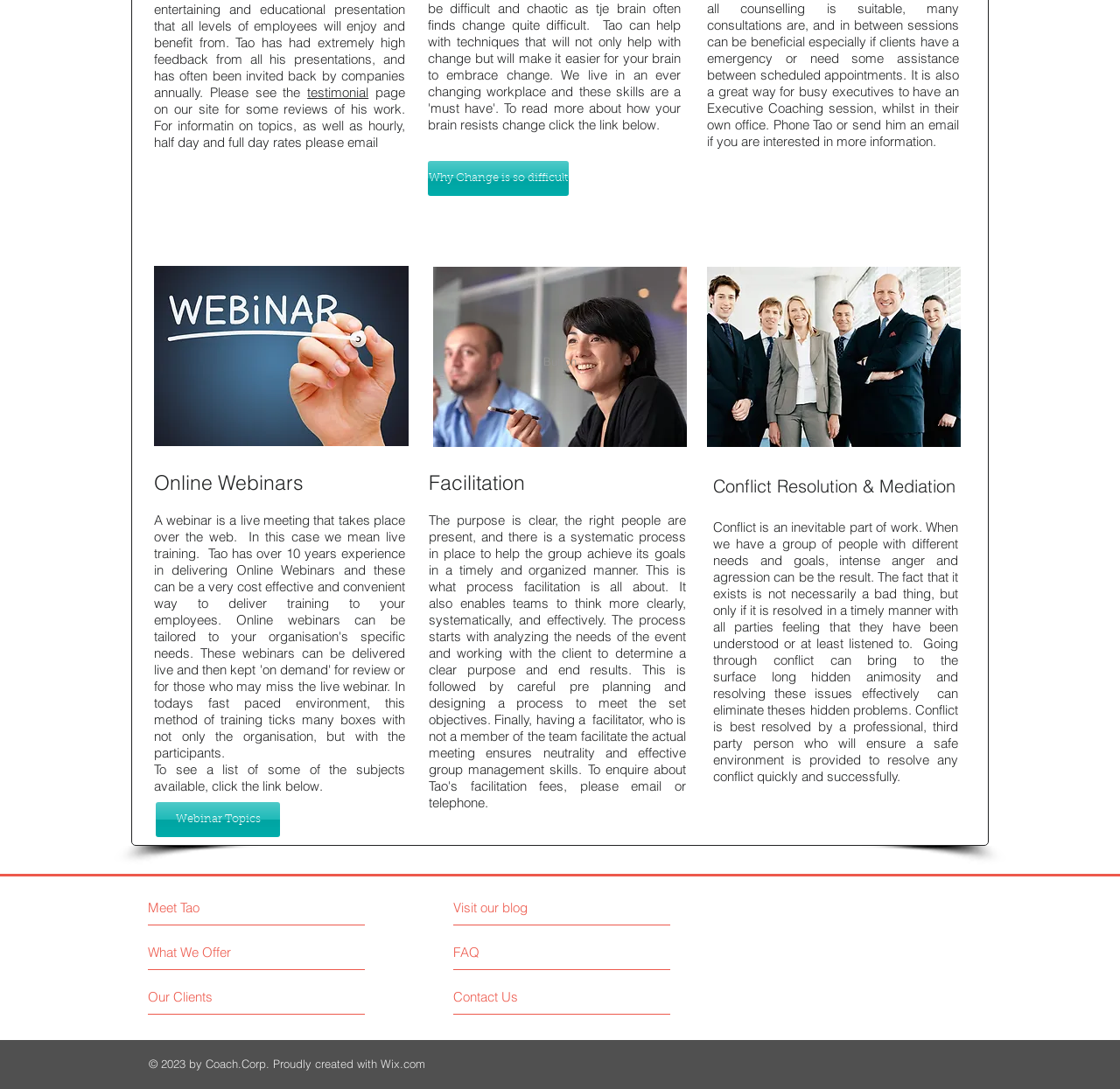Please provide the bounding box coordinates for the UI element as described: "Why Change is so difficult". The coordinates must be four floats between 0 and 1, represented as [left, top, right, bottom].

[0.382, 0.148, 0.508, 0.18]